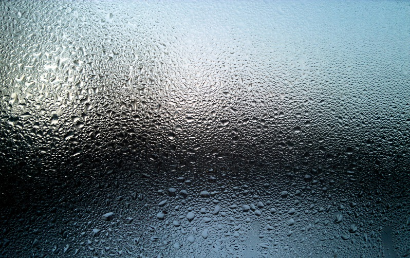What is the outdoor scene blurred by?
Utilize the information in the image to give a detailed answer to the question.

The condensation on the glass surface creates a blurred view of what appears to be an outdoor scene, suggesting a transition between indoor and outdoor environments.